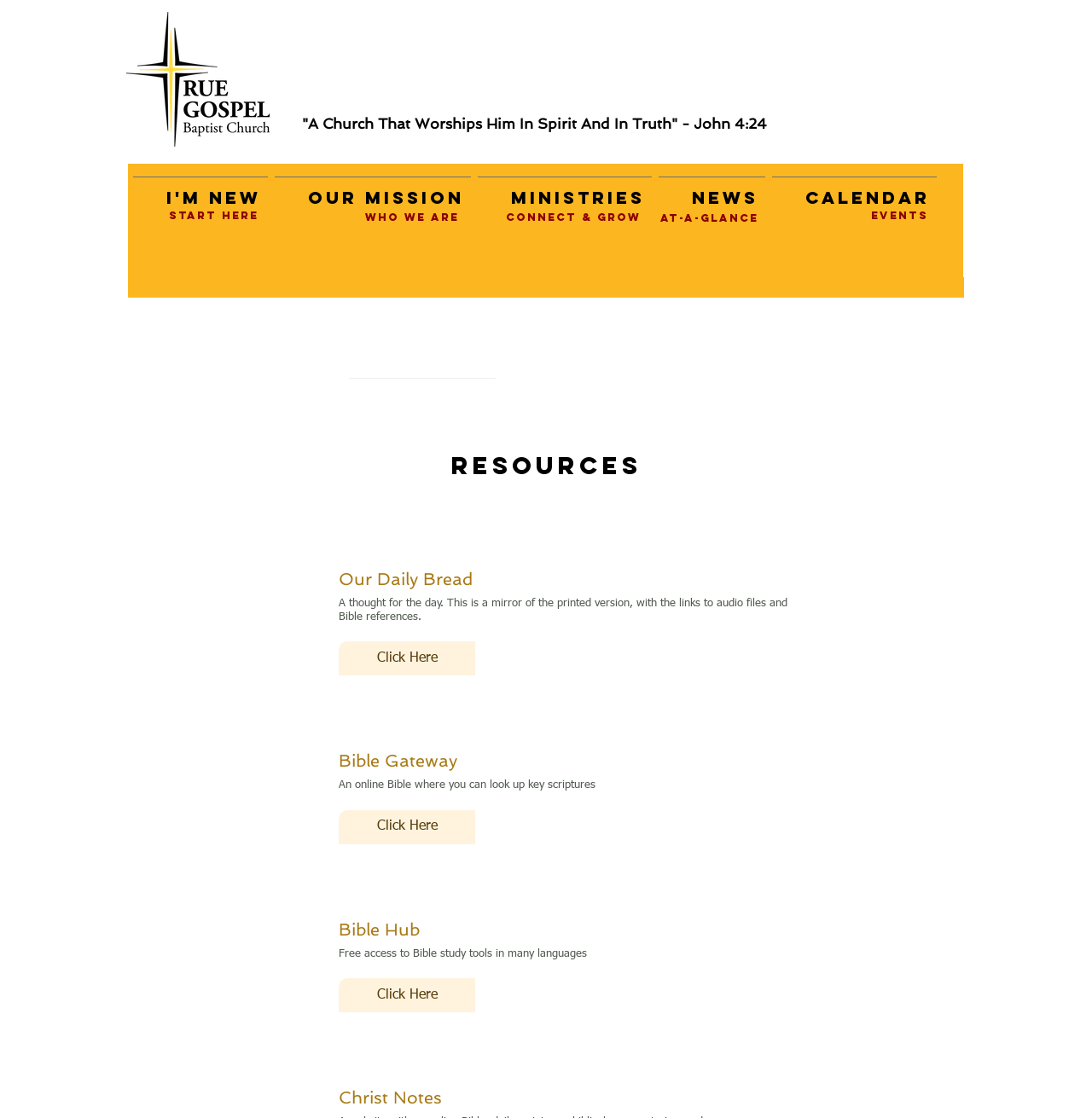Pinpoint the bounding box coordinates of the clickable element to carry out the following instruction: "Click the TG logo."

[0.116, 0.011, 0.247, 0.131]